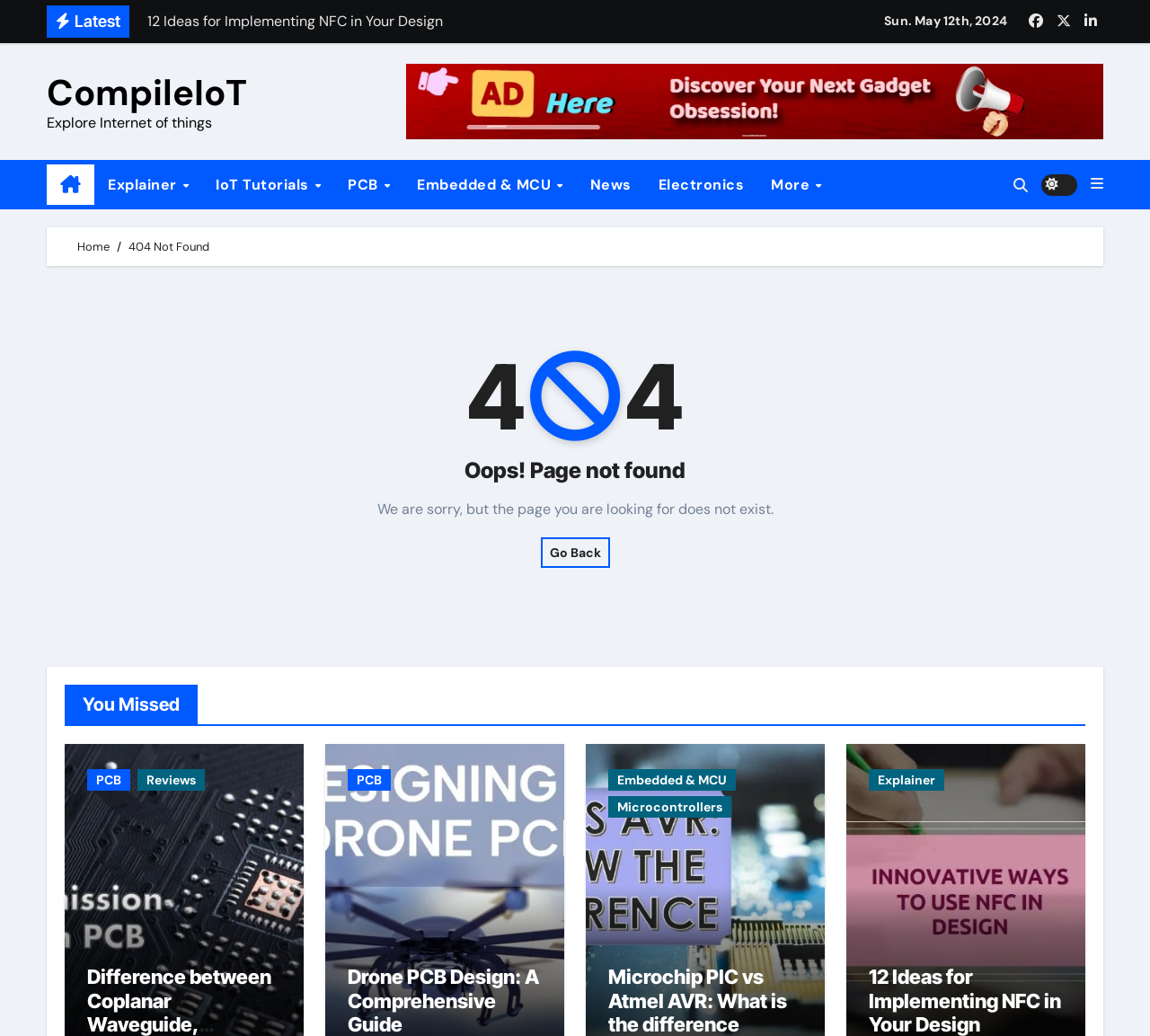Please locate the bounding box coordinates for the element that should be clicked to achieve the following instruction: "Go back to the previous page". Ensure the coordinates are given as four float numbers between 0 and 1, i.e., [left, top, right, bottom].

[0.47, 0.519, 0.53, 0.548]